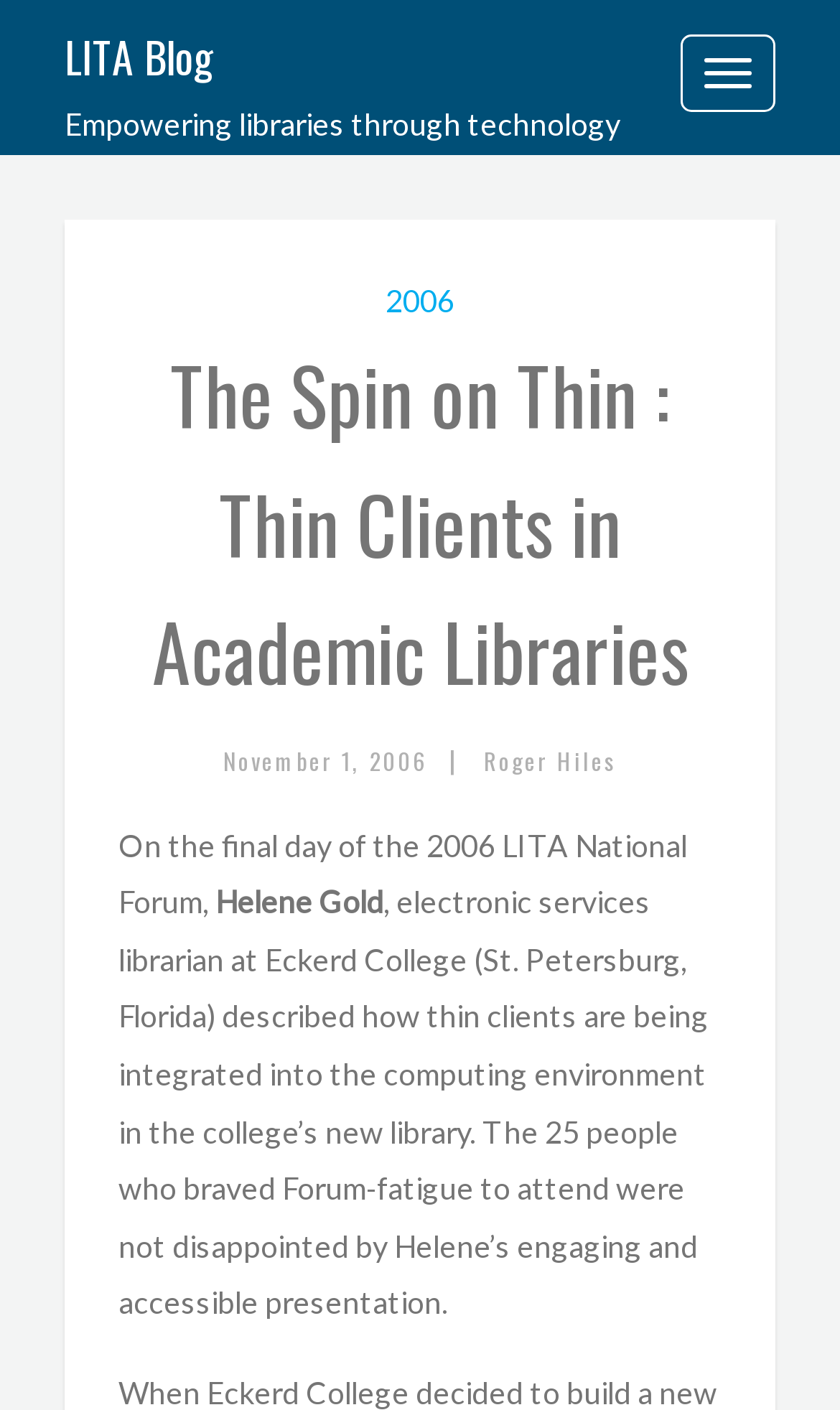Detail the webpage's structure and highlights in your description.

The webpage is about an article titled "The Spin on Thin: Thin Clients in Academic Libraries" on the LITA Blog. At the top left, there is a link to the LITA Blog. Next to it, there is a static text "Empowering libraries through technology". On the top right, there is a button to toggle navigation, which is currently expanded.

Below the top section, there is a header area that takes up most of the width. It contains a link to the year "2006" on the left, followed by the article title "The Spin on Thin: Thin Clients in Academic Libraries" in a heading format. Further to the right, there is another heading that displays the date "November 1, 2006" and the author's name "Roger Hiles". The date is also a link.

The main content of the article starts below the header area. The first paragraph begins with the text "On the final day of the 2006 LITA National Forum," and continues to describe how Helene Gold, an electronic services librarian, presented on integrating thin clients into the computing environment at Eckerd College's new library. The text is divided into three sections, with the name "Helene Gold" standing out as a separate section.